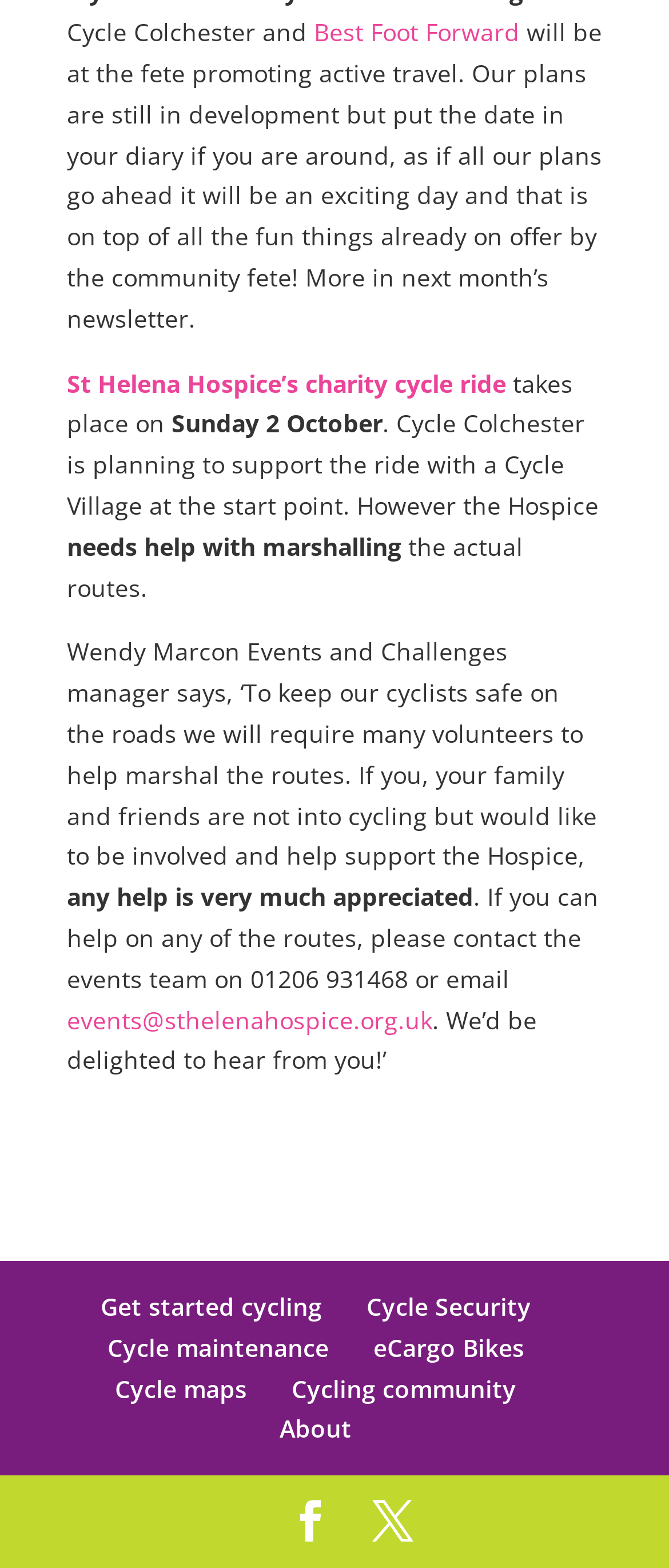Identify the bounding box coordinates of the clickable region required to complete the instruction: "Get started cycling". The coordinates should be given as four float numbers within the range of 0 and 1, i.e., [left, top, right, bottom].

[0.15, 0.823, 0.481, 0.844]